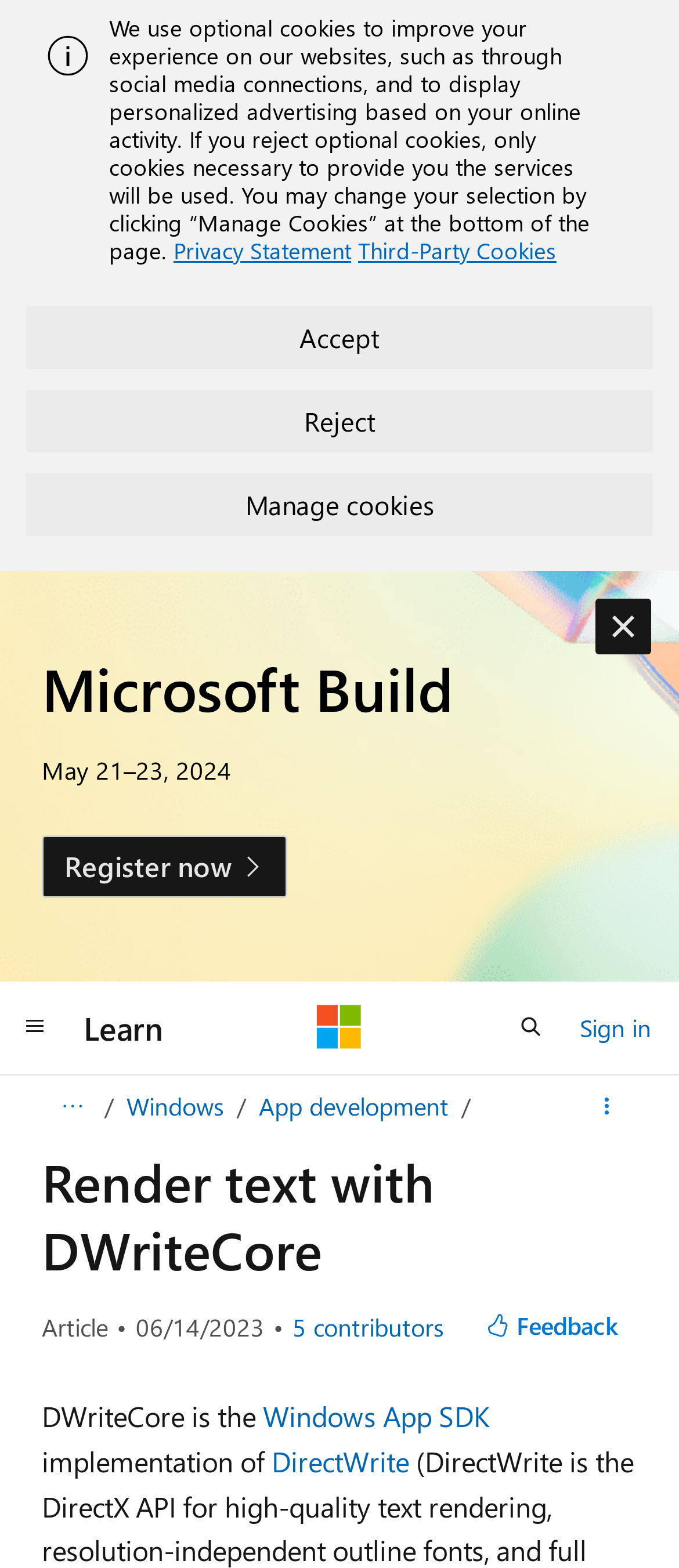Bounding box coordinates must be specified in the format (top-left x, top-left y, bottom-right x, bottom-right y). All values should be floating point numbers between 0 and 1. What are the bounding box coordinates of the UI element described as: Windows

[0.186, 0.695, 0.33, 0.716]